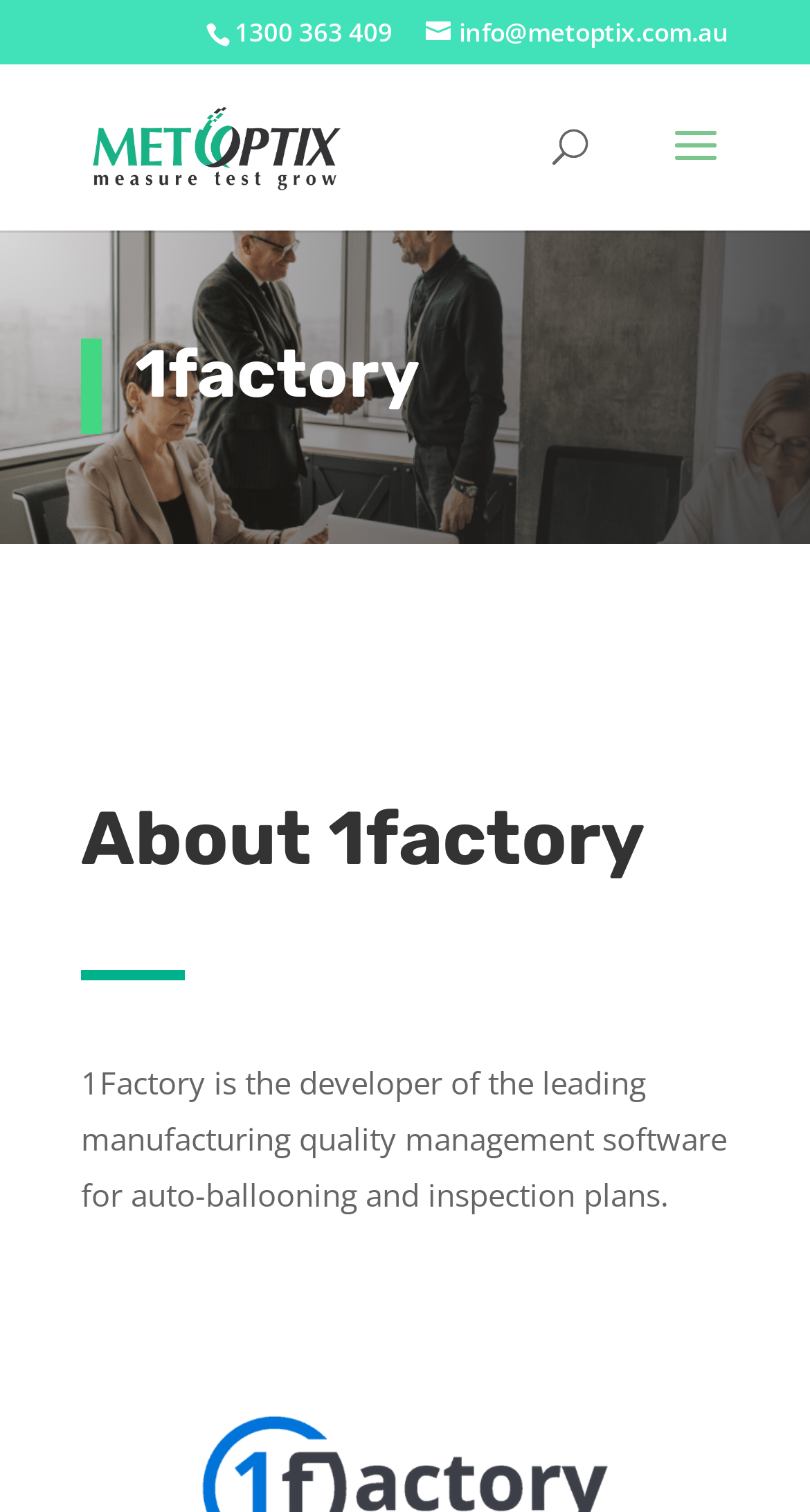Consider the image and give a detailed and elaborate answer to the question: 
What is the topic of the about section?

I found the about section by looking at the heading element with the text 'About 1factory' which is located below the company name. The topic of this section is about the company 1factory.